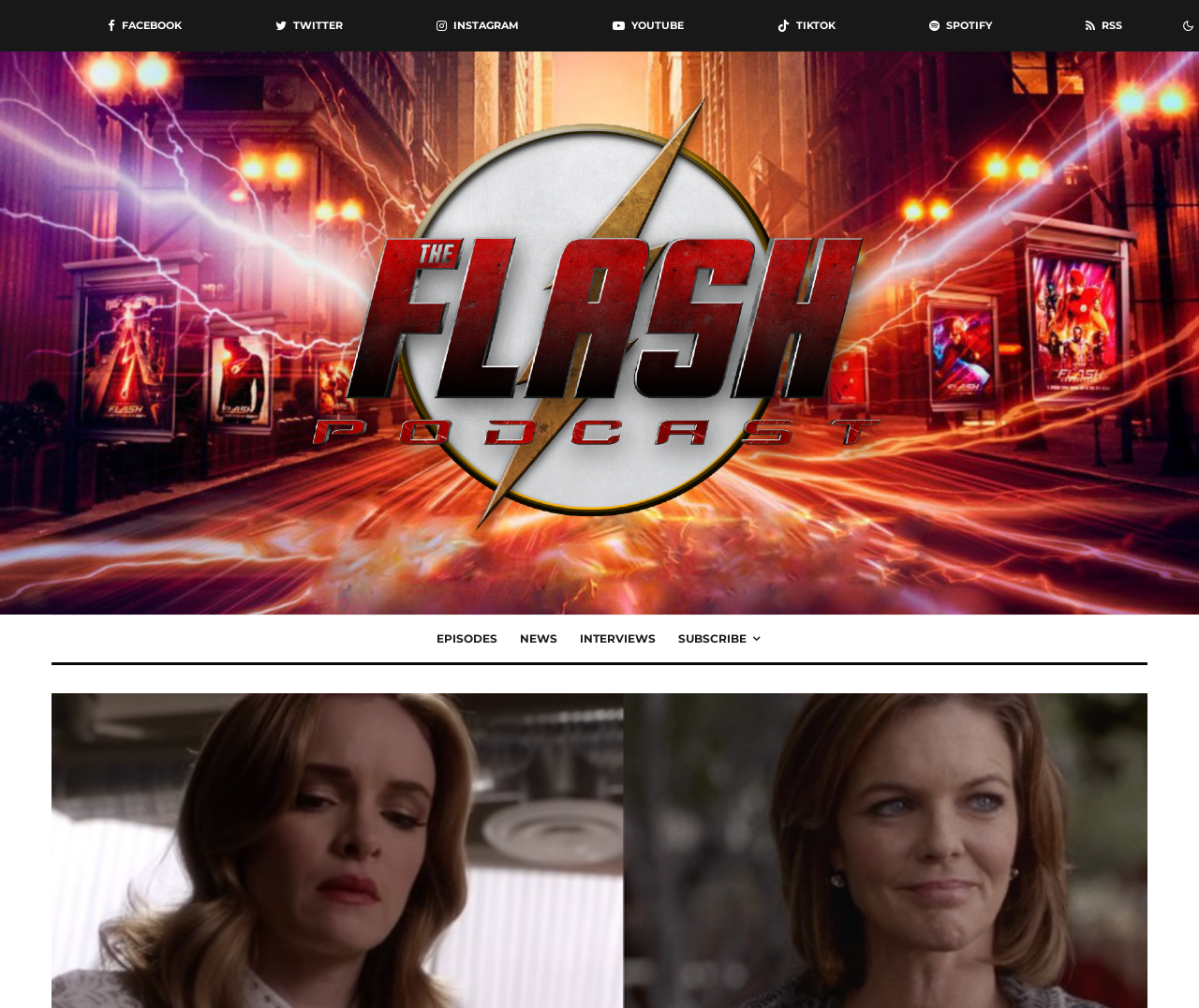What is the text of the webpage's headline?

The Flash 3.05 Official Description: “Monsters”